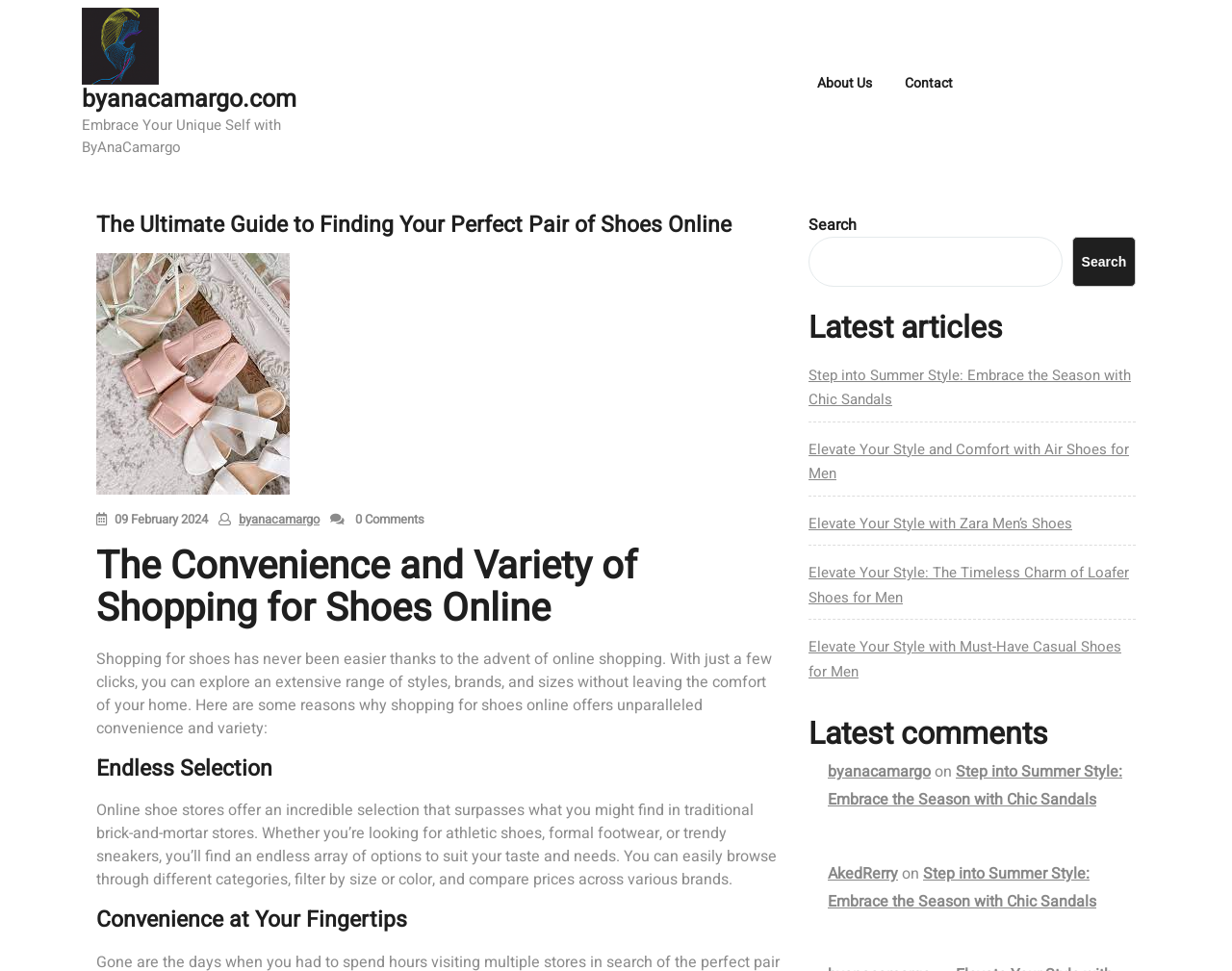Please determine the bounding box coordinates of the area that needs to be clicked to complete this task: 'Explore the latest articles'. The coordinates must be four float numbers between 0 and 1, formatted as [left, top, right, bottom].

[0.656, 0.32, 0.922, 0.355]